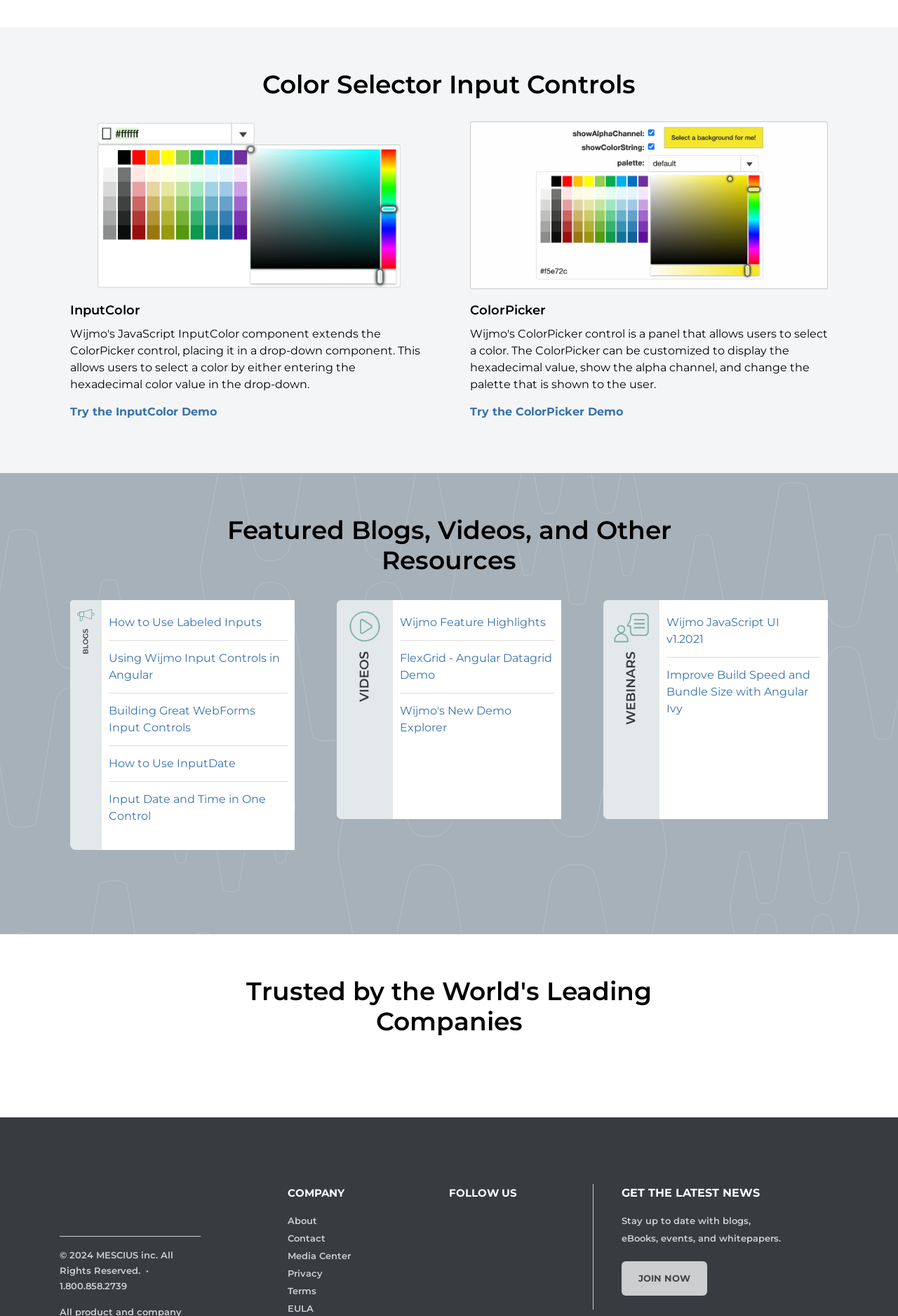Kindly provide the bounding box coordinates of the section you need to click on to fulfill the given instruction: "Try the InputColor Demo".

[0.078, 0.307, 0.241, 0.319]